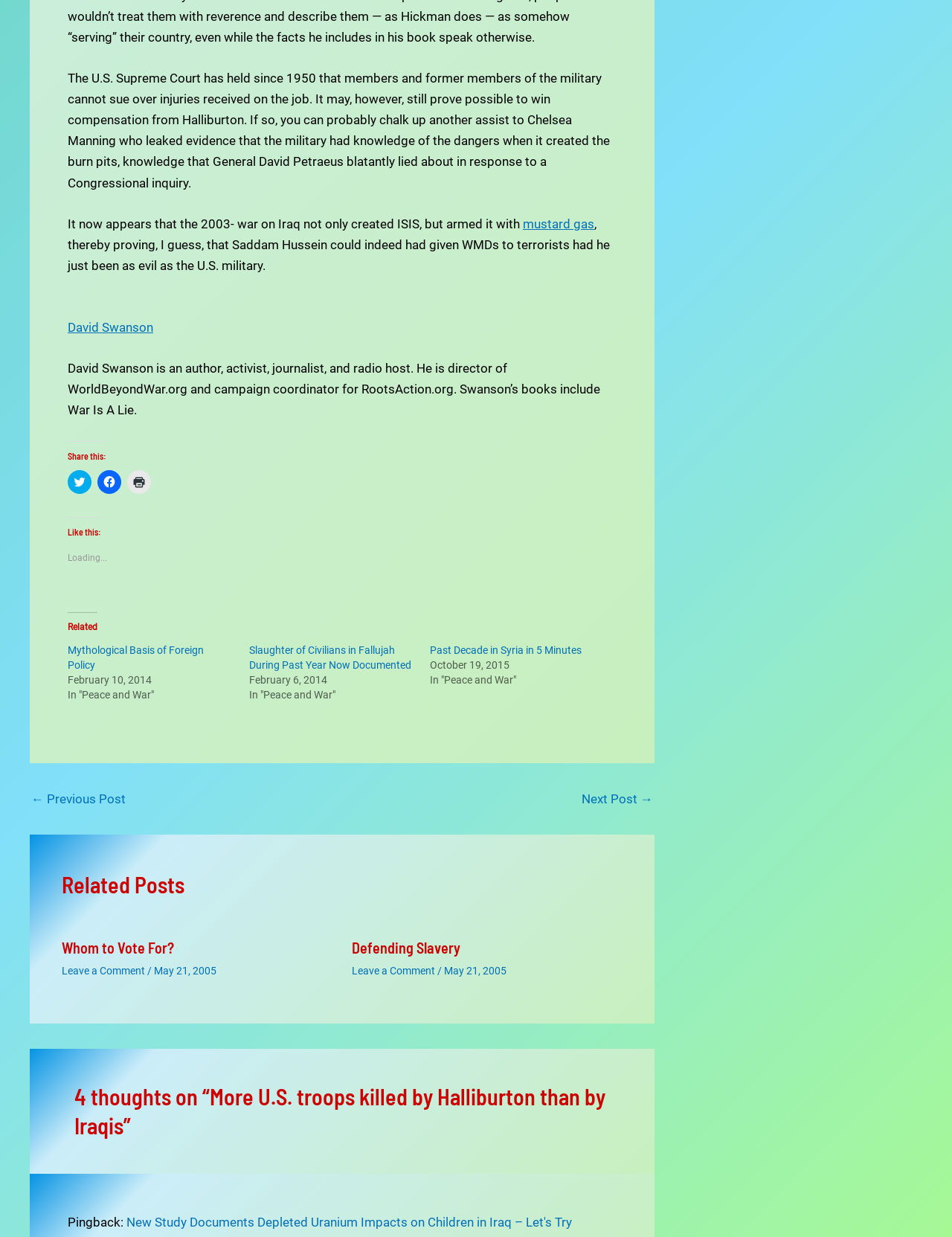Identify the bounding box coordinates of the area you need to click to perform the following instruction: "Visit the minimaxBlog".

None